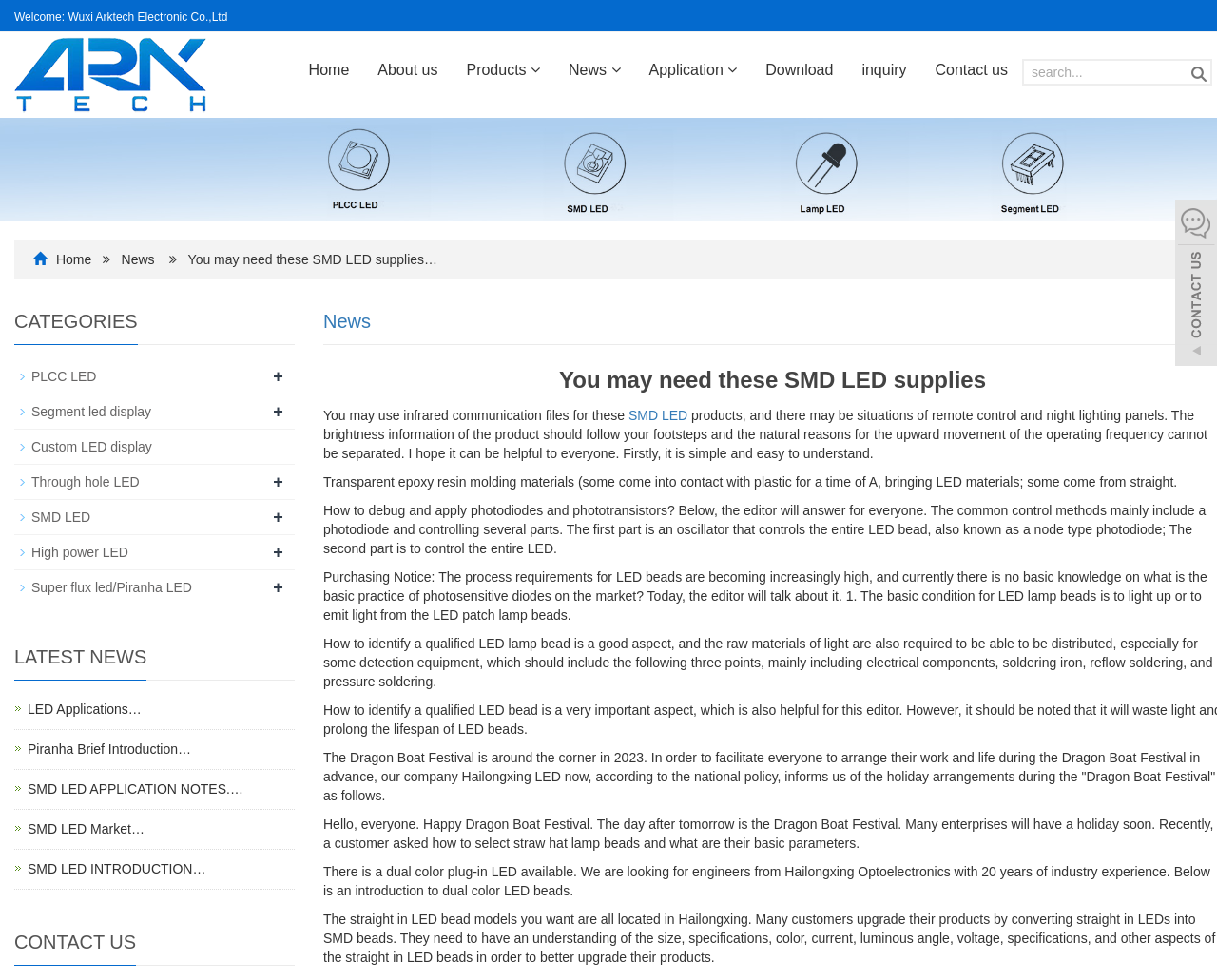Locate the bounding box coordinates of the clickable part needed for the task: "Click on the 'Home' link".

[0.242, 0.033, 0.299, 0.111]